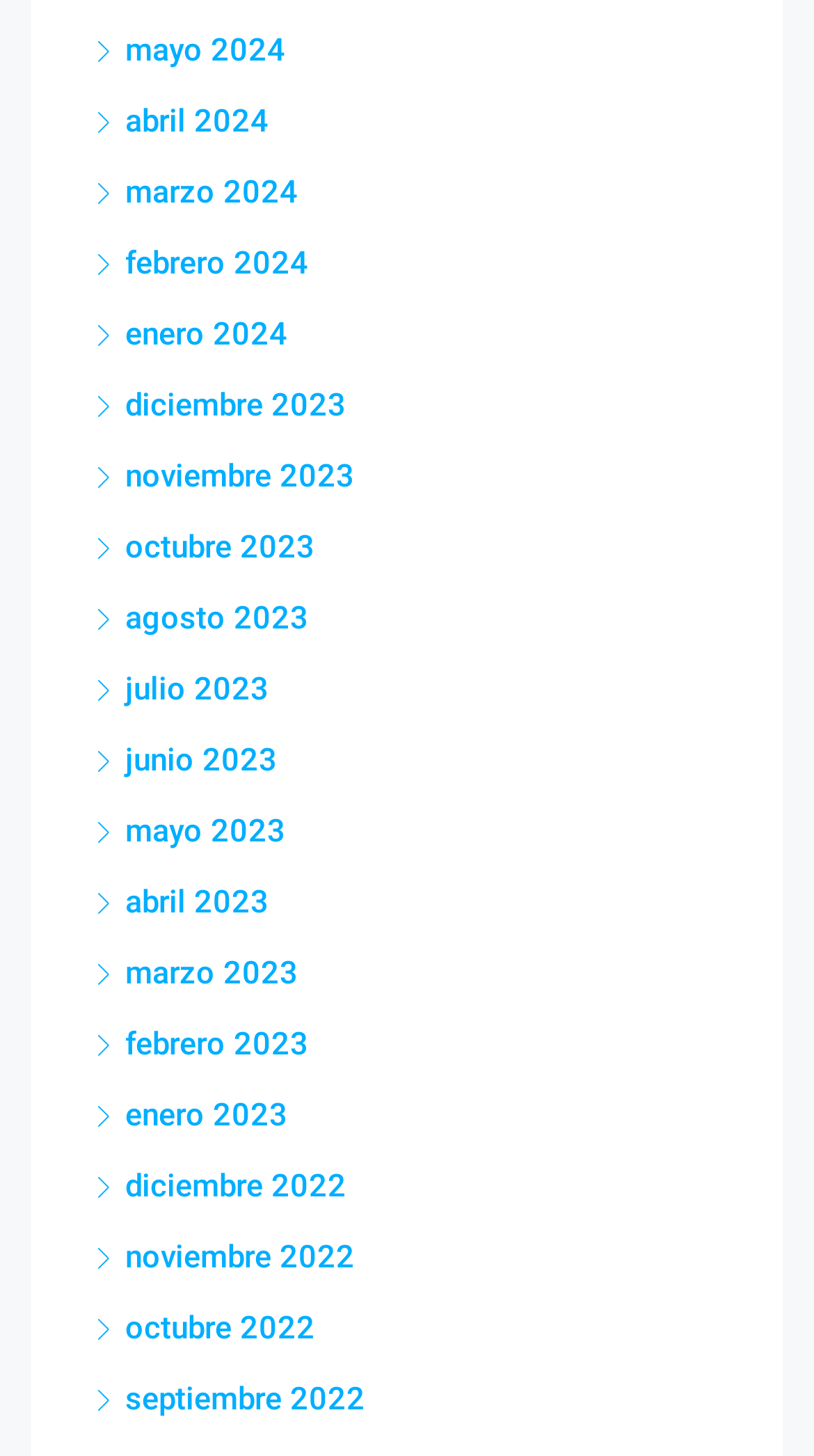What is the latest month listed for 2023?
Using the image, answer in one word or phrase.

agosto 2023